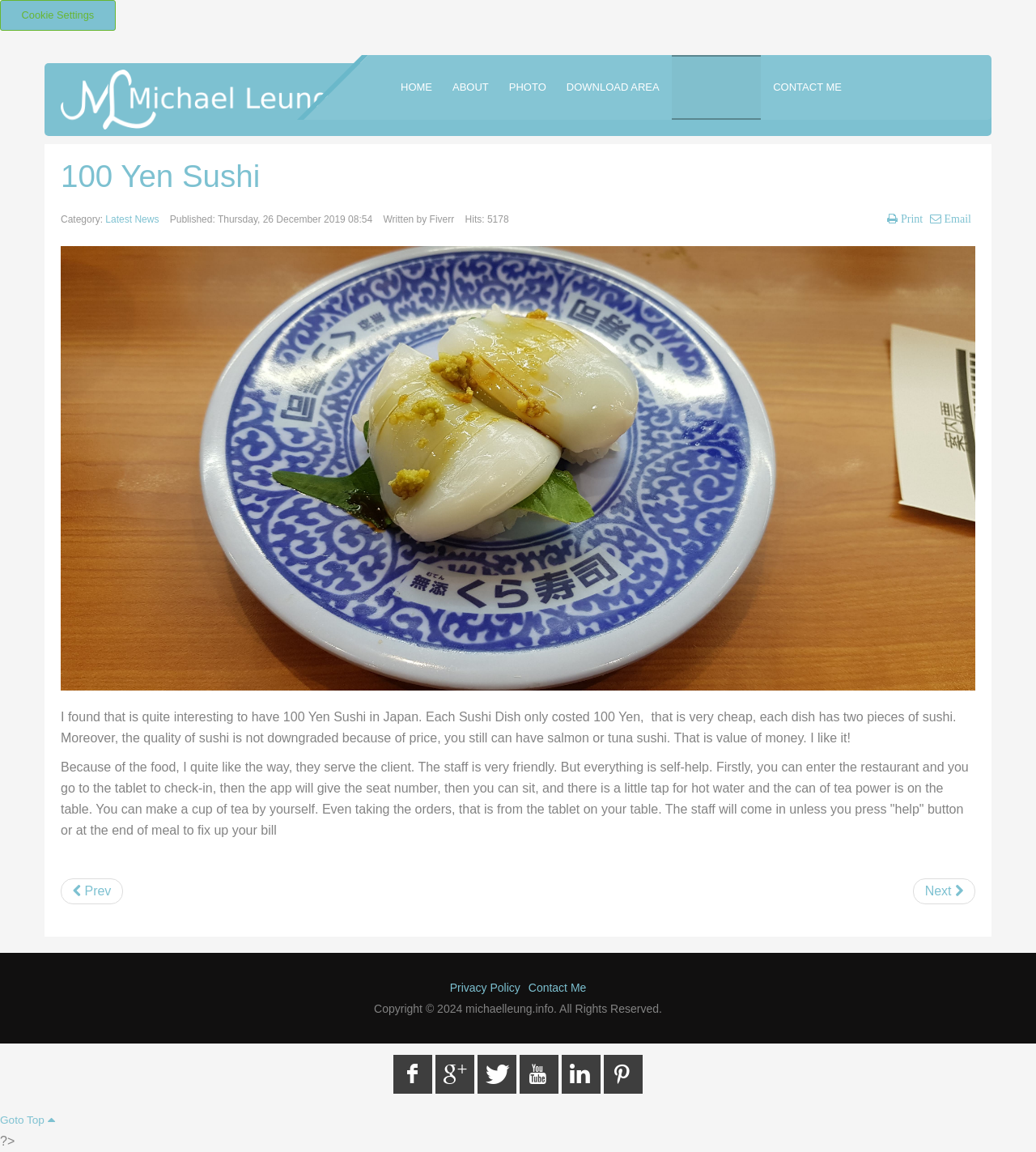Give a short answer to this question using one word or a phrase:
What is the name of the website?

100 Yen Sushi